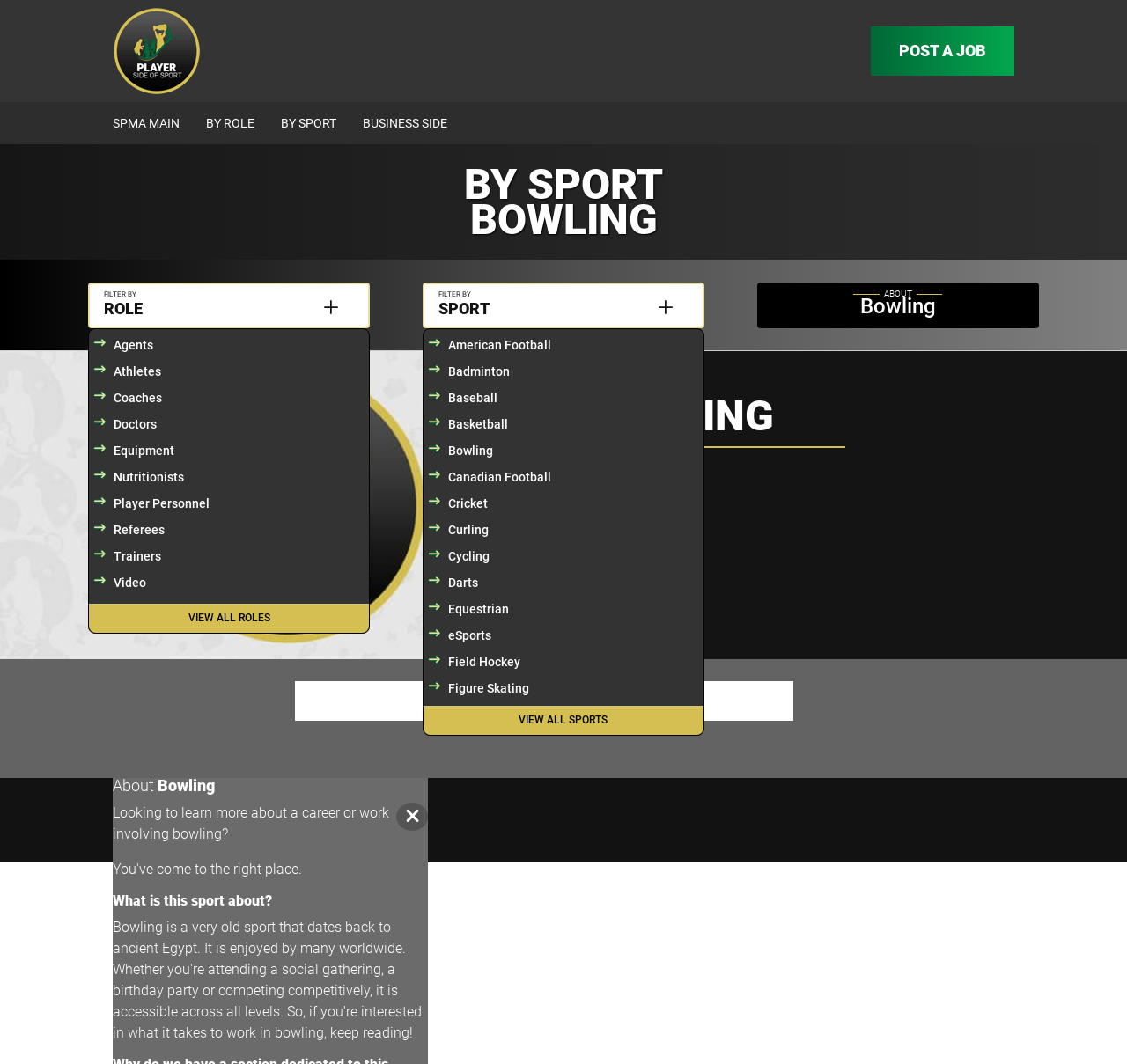Find the bounding box coordinates of the area to click in order to follow the instruction: "Filter by role as Agents".

[0.079, 0.312, 0.328, 0.334]